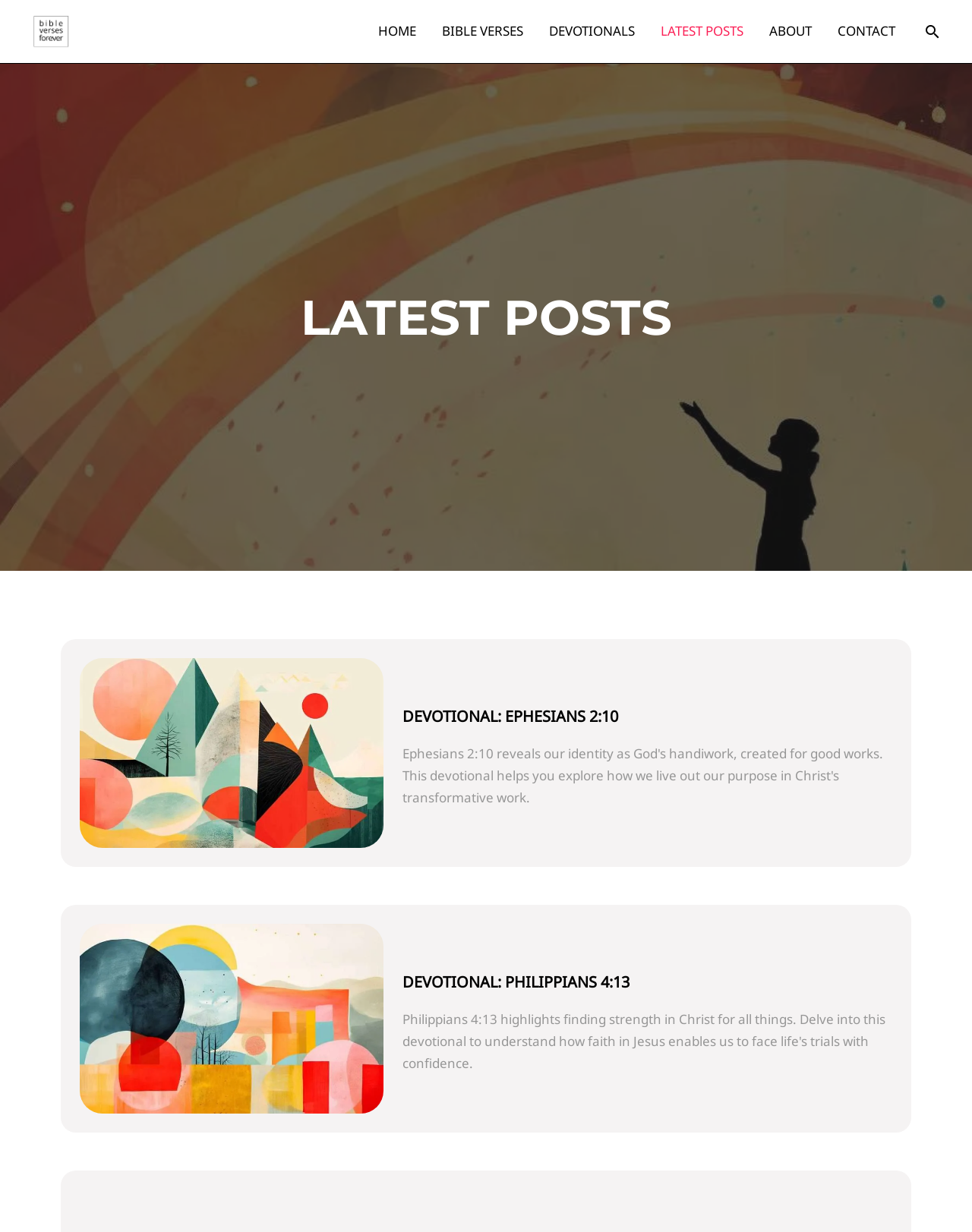Generate a comprehensive description of the webpage content.

The webpage is a blog titled "Bible Verses Forever". At the top left, there is a logo image with the same title, accompanied by a link to the blog's homepage. 

Below the logo, there is a navigation menu with six links: "HOME", "BIBLE VERSES", "DEVOTIONALS", "LATEST POSTS", "ABOUT", and "CONTACT". These links are horizontally aligned and take up most of the top section of the page.

On the top right, there is a search icon link. 

Below the navigation menu, there is a heading "LATEST POSTS" that spans across most of the page. 

Under the heading, there are three posts listed vertically. Each post consists of a link with a title and an accompanying image. The first post is titled "Radiant-42-rebaixat-a-3", the second is "DEVOTIONAL: EPHESIANS 2:10", and the third is "Radiant-03-rebaixat-a-3". The images are positioned to the left of their corresponding post titles. The fourth post is titled "DEVOTIONAL: PHILIPPIANS 4:13" and is placed below the third post.